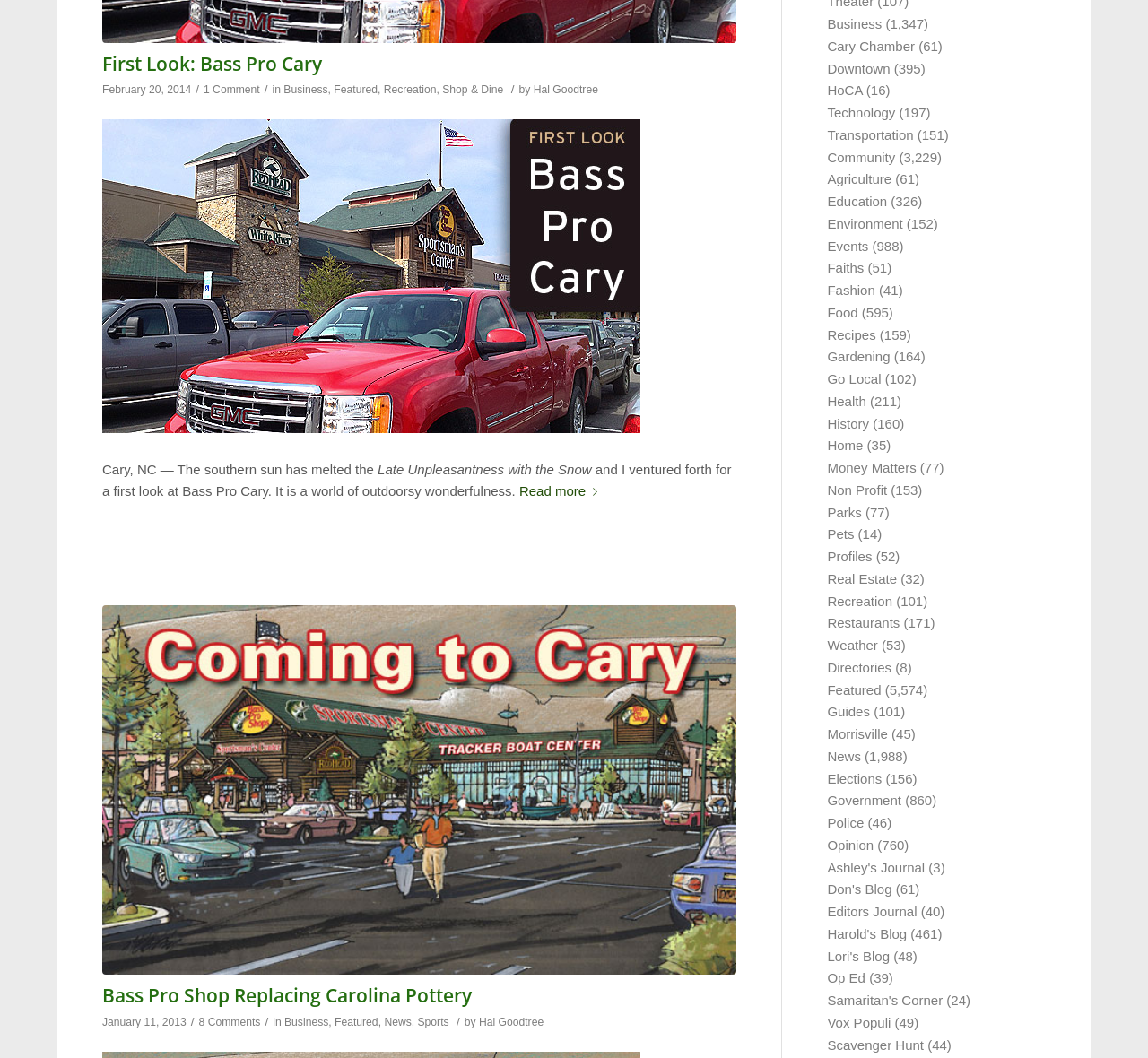Determine the bounding box coordinates for the UI element with the following description: "Samaritan's Corner". The coordinates should be four float numbers between 0 and 1, represented as [left, top, right, bottom].

[0.721, 0.938, 0.821, 0.953]